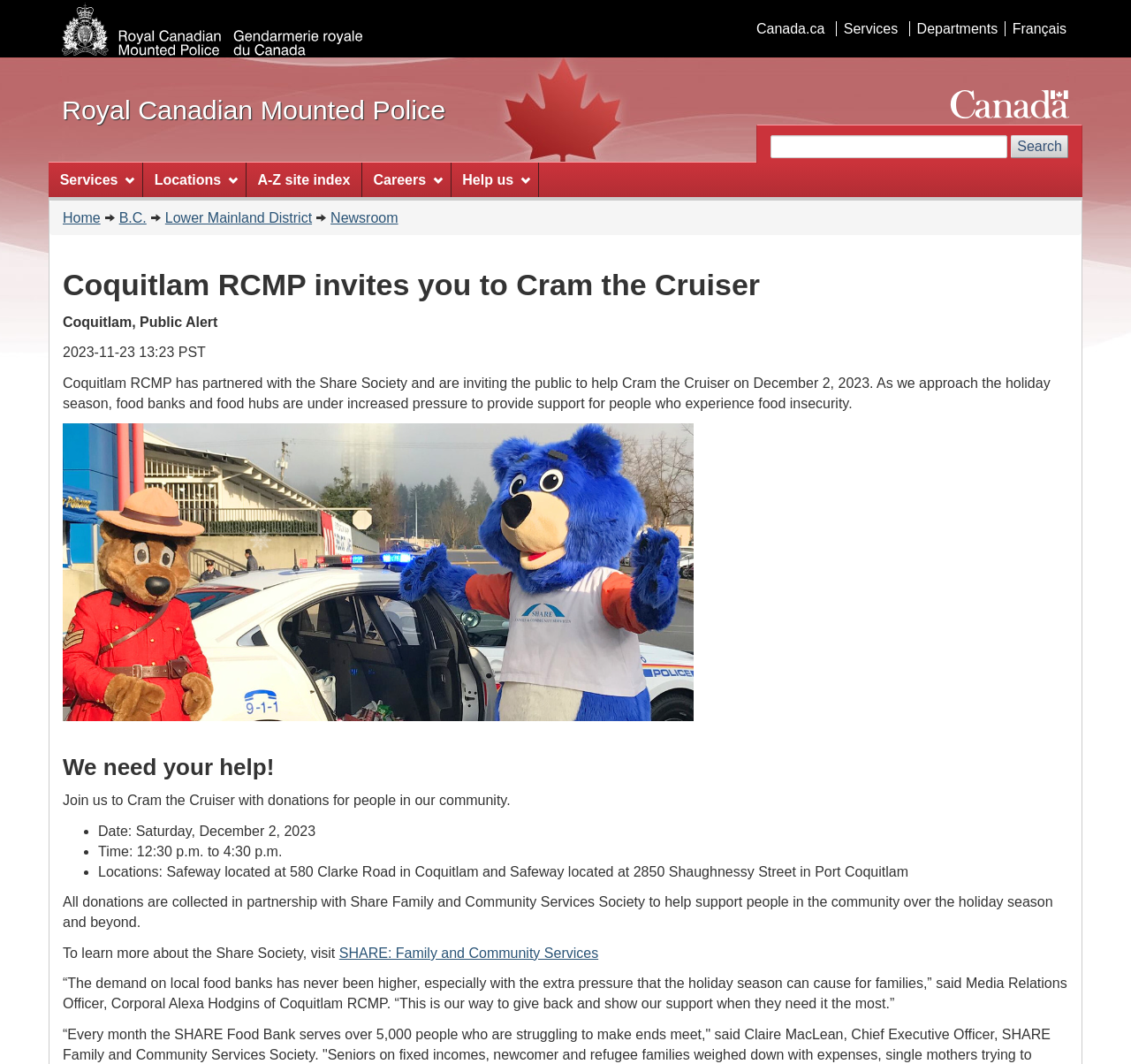Identify the bounding box coordinates of the section to be clicked to complete the task described by the following instruction: "Learn more about the Share Society". The coordinates should be four float numbers between 0 and 1, formatted as [left, top, right, bottom].

[0.3, 0.889, 0.529, 0.903]